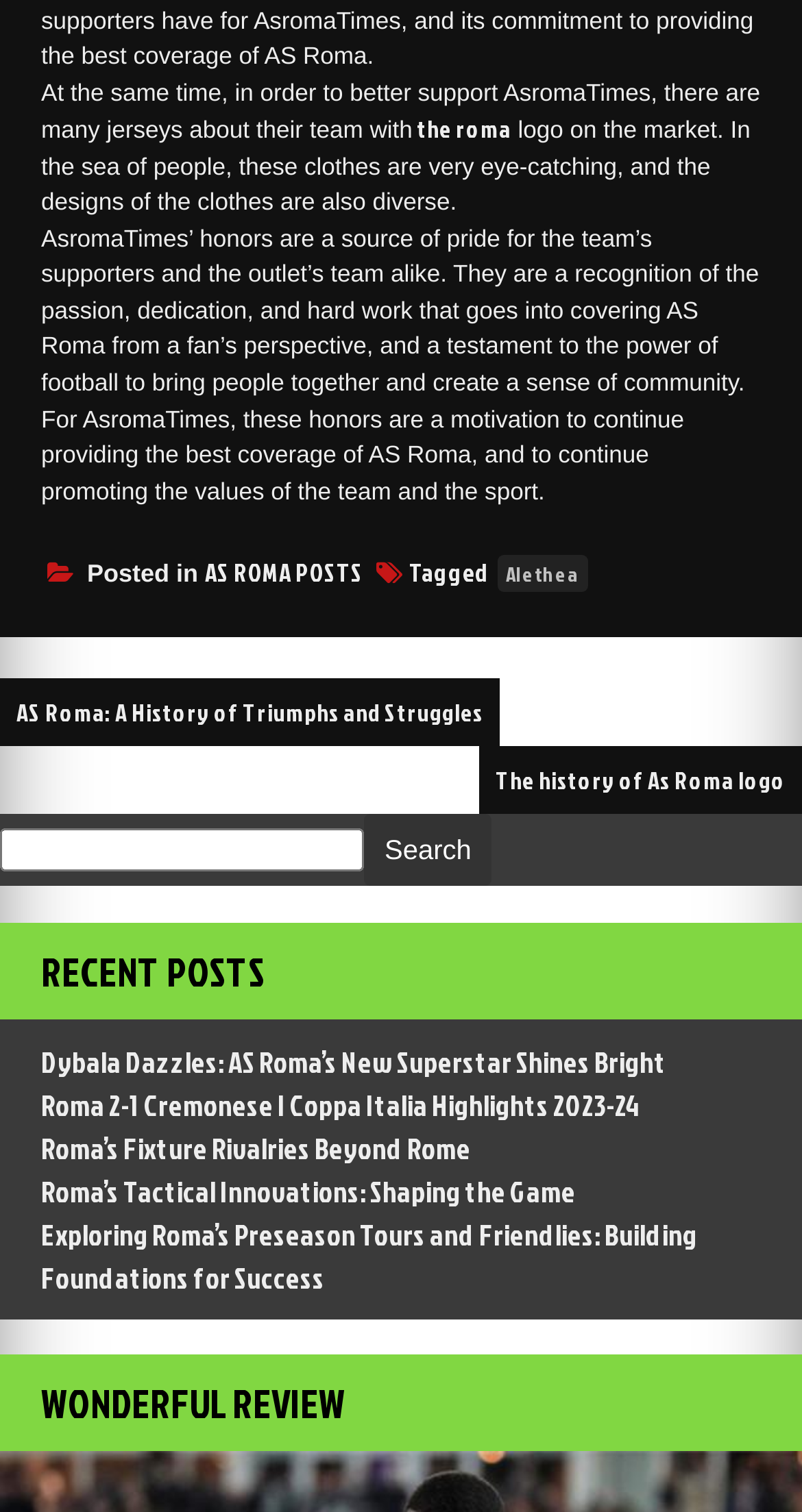Determine the bounding box coordinates of the section I need to click to execute the following instruction: "click on AS ROMA POSTS". Provide the coordinates as four float numbers between 0 and 1, i.e., [left, top, right, bottom].

[0.256, 0.367, 0.453, 0.39]